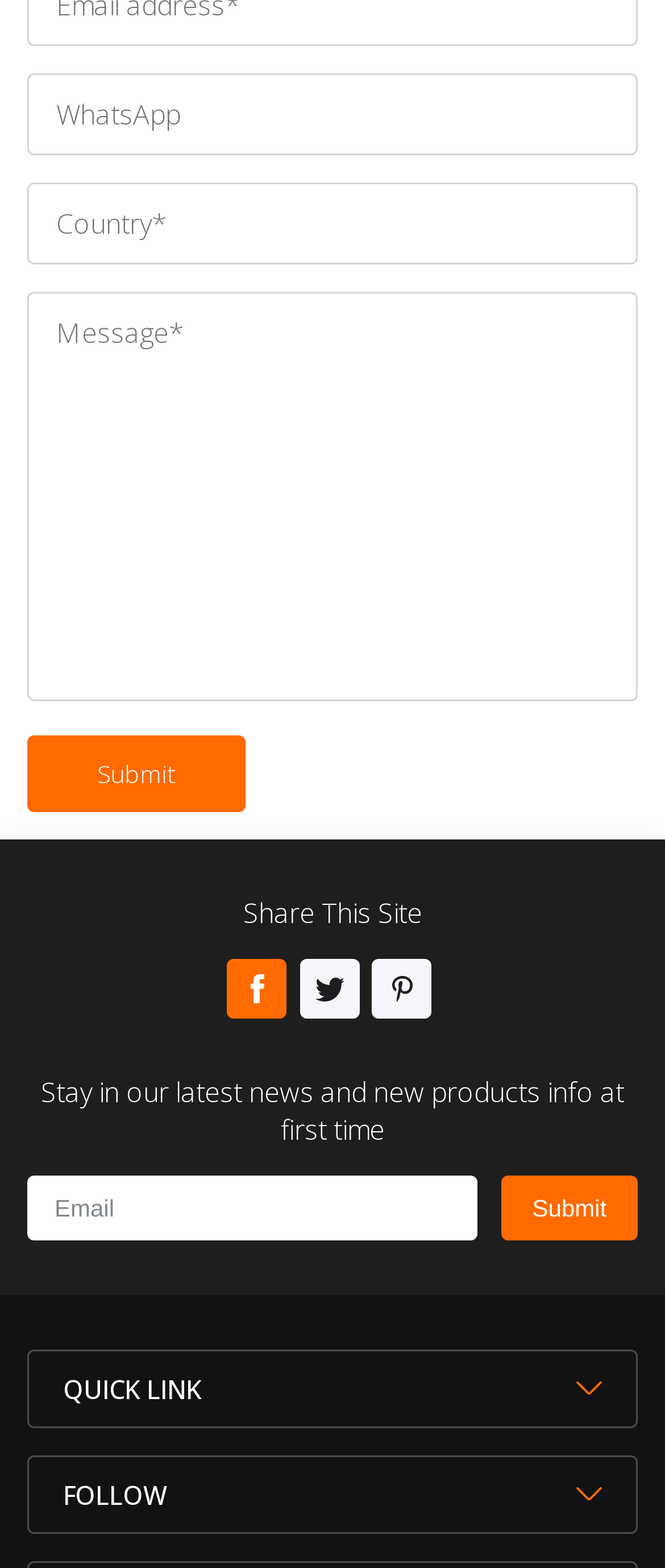Identify the bounding box coordinates of the region I need to click to complete this instruction: "Share on Facebook".

[0.342, 0.611, 0.432, 0.649]